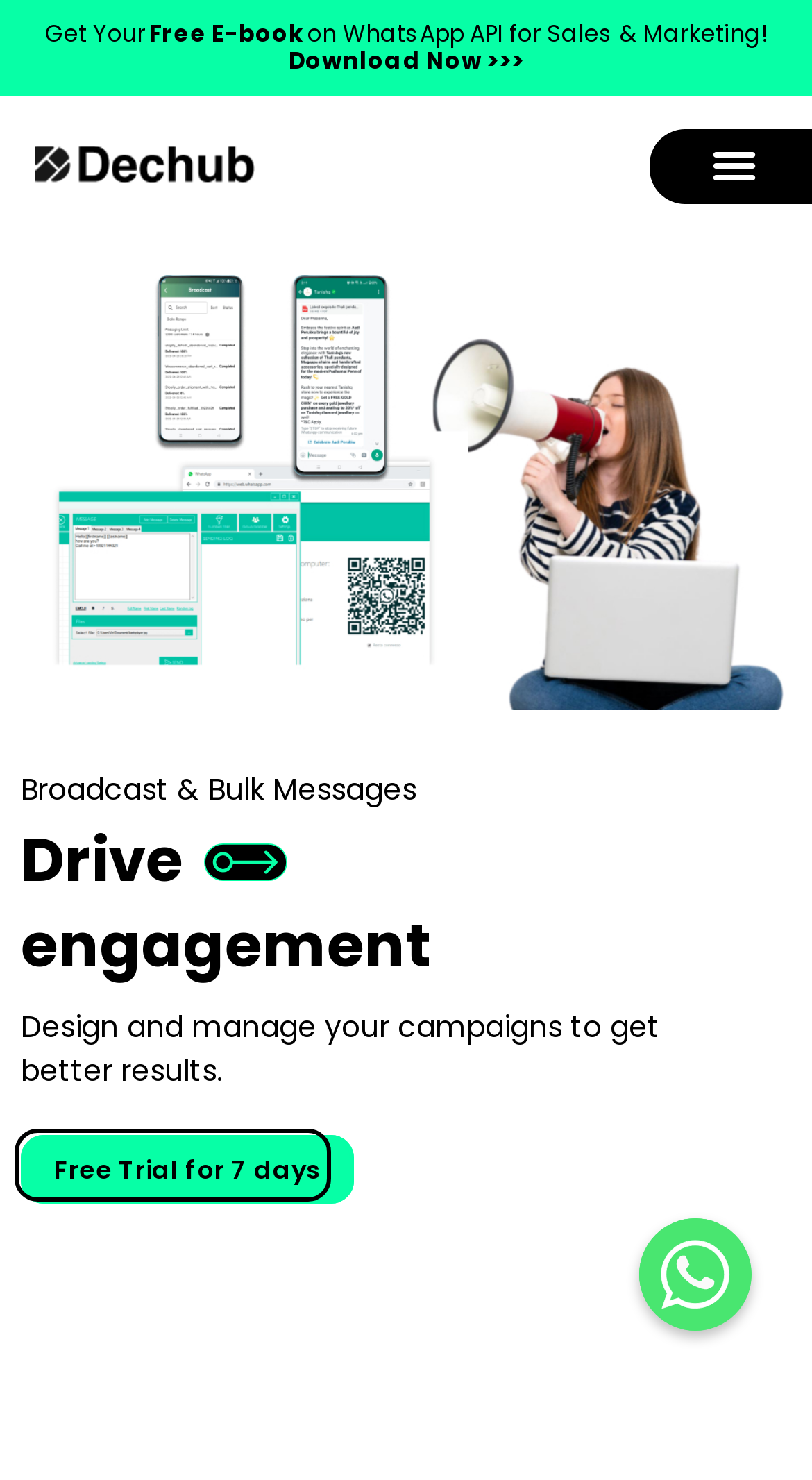Identify and provide the bounding box for the element described by: "aria-label="Whatsapp"".

[0.787, 0.823, 0.926, 0.899]